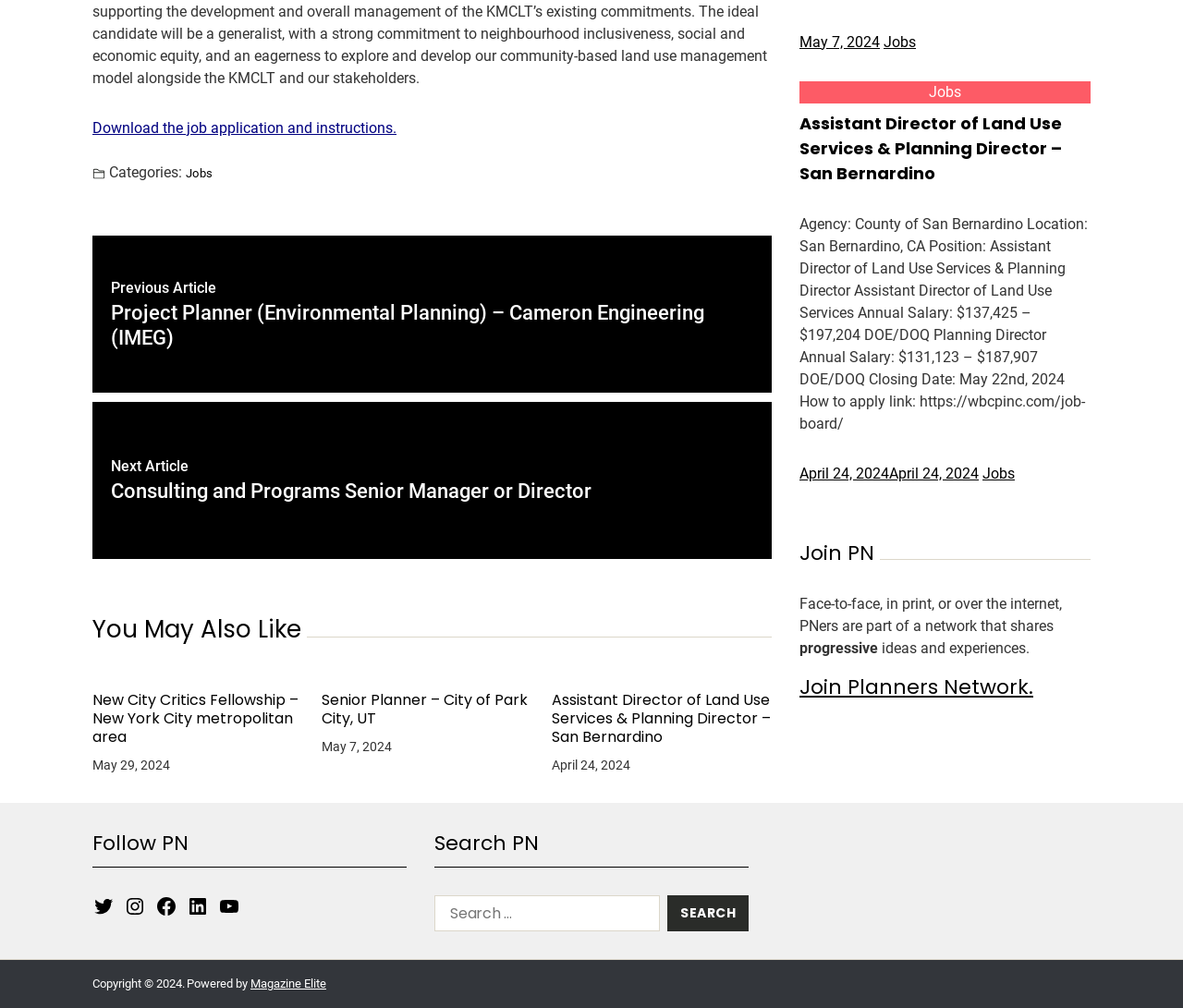Locate the UI element described by Join Planners Network. in the provided webpage screenshot. Return the bounding box coordinates in the format (top-left x, top-left y, bottom-right x, bottom-right y), ensuring all values are between 0 and 1.

[0.676, 0.667, 0.873, 0.696]